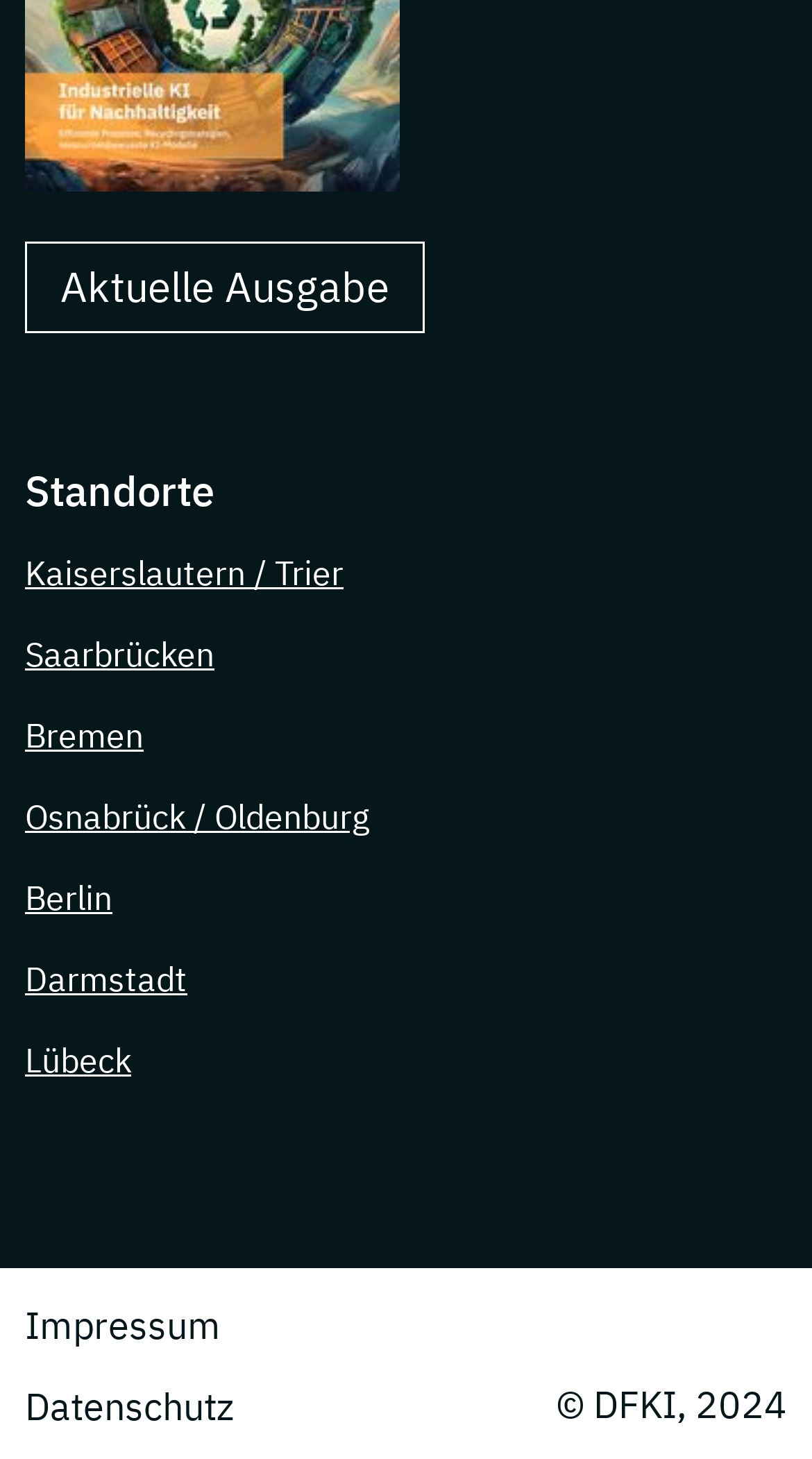Reply to the question with a single word or phrase:
What is the second-to-last link?

Darmstadt